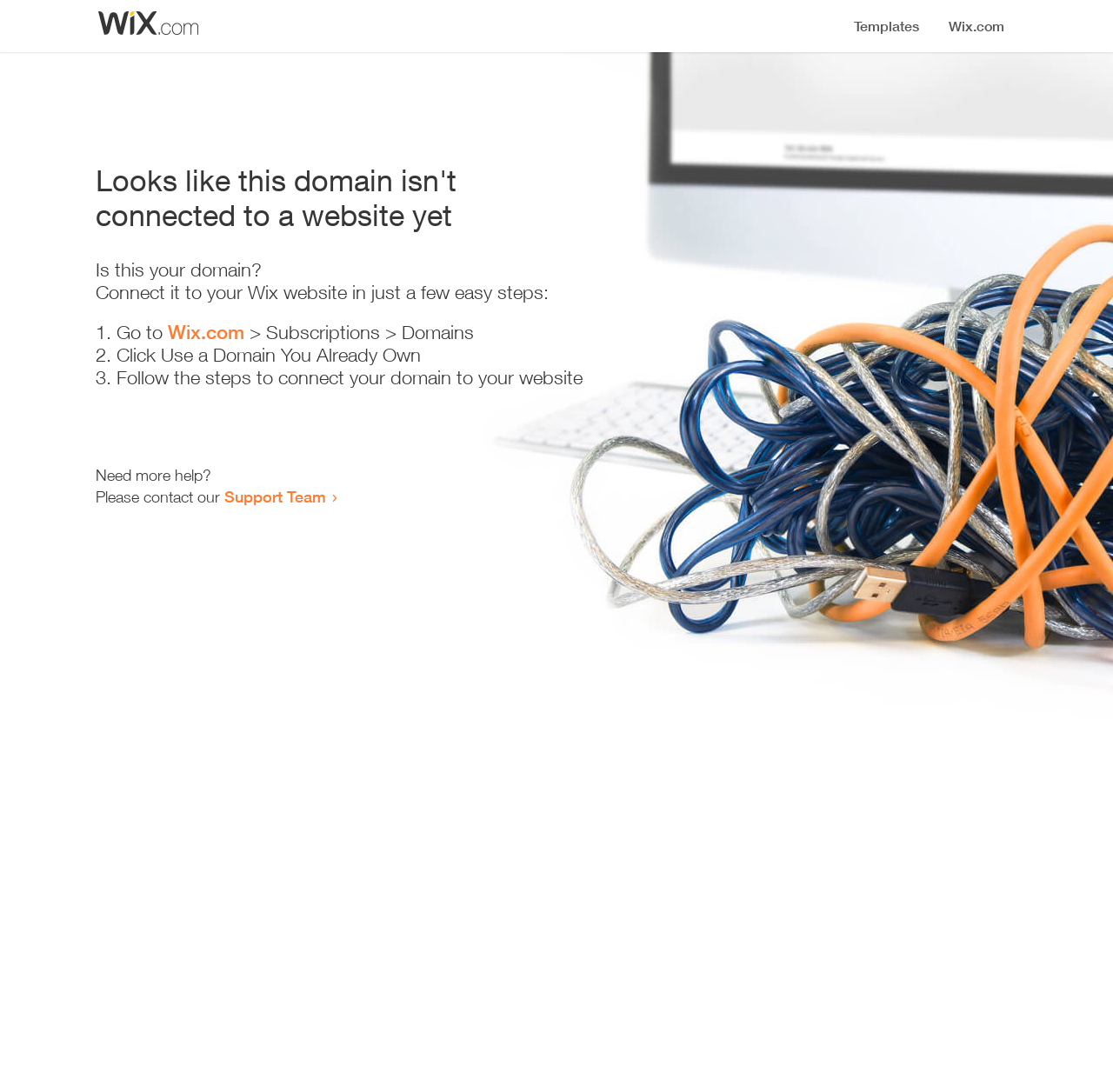Find and provide the bounding box coordinates for the UI element described with: "Wix.com".

[0.151, 0.294, 0.22, 0.314]